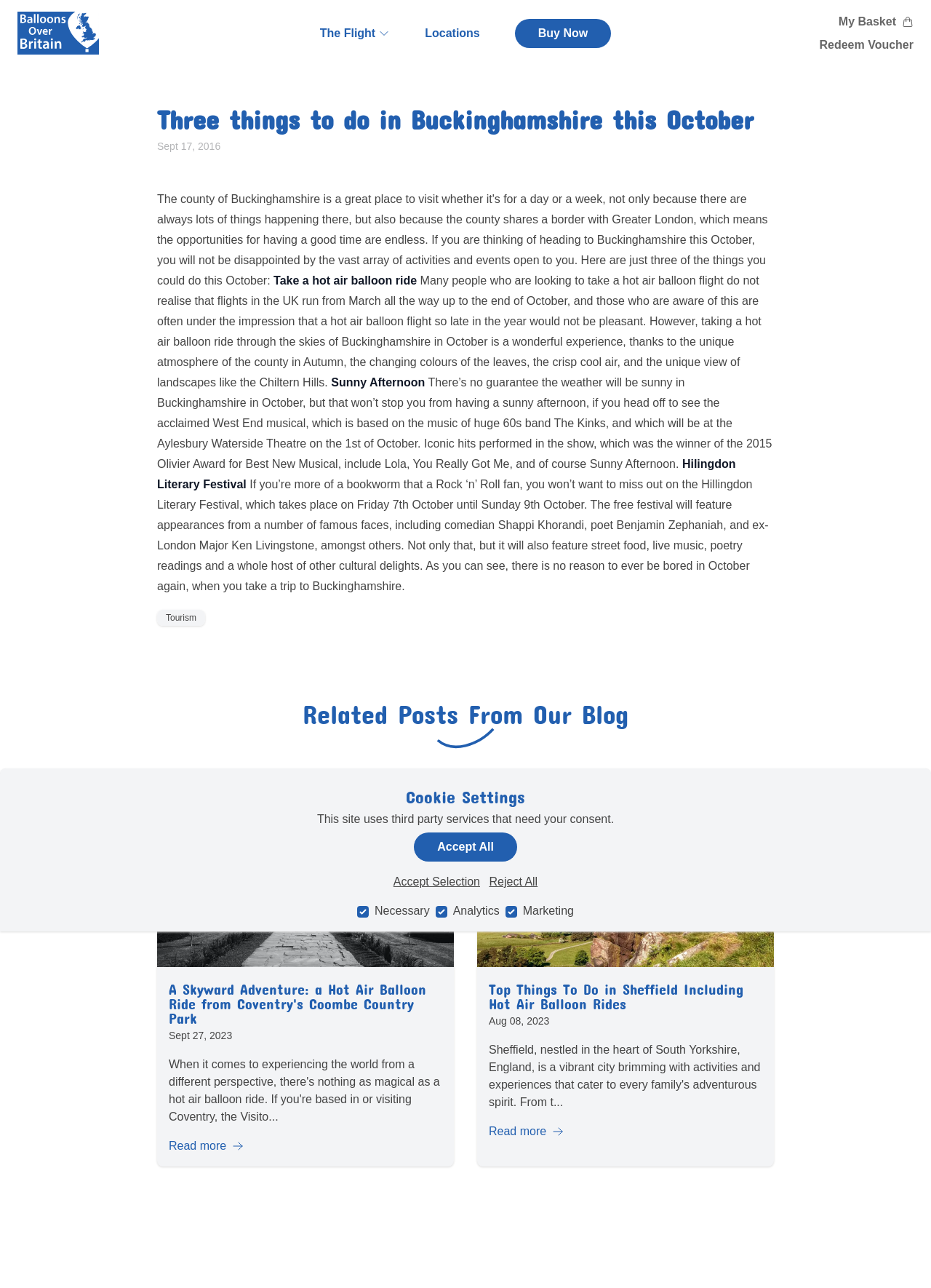Please find the bounding box coordinates of the section that needs to be clicked to achieve this instruction: "take a hot air balloon ride".

[0.294, 0.213, 0.448, 0.223]